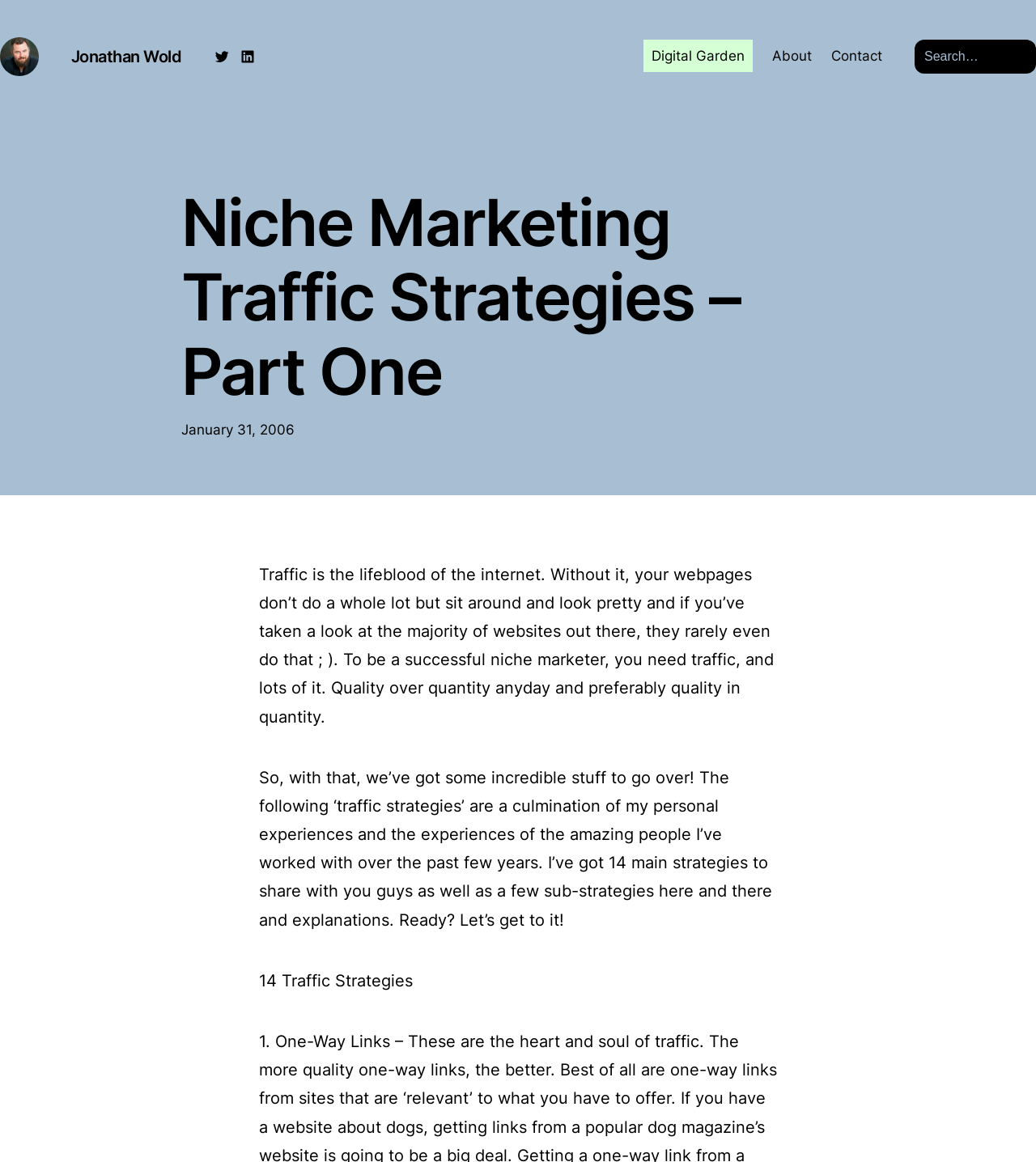What is the author's name?
Based on the image, provide a one-word or brief-phrase response.

Jonathan Wold